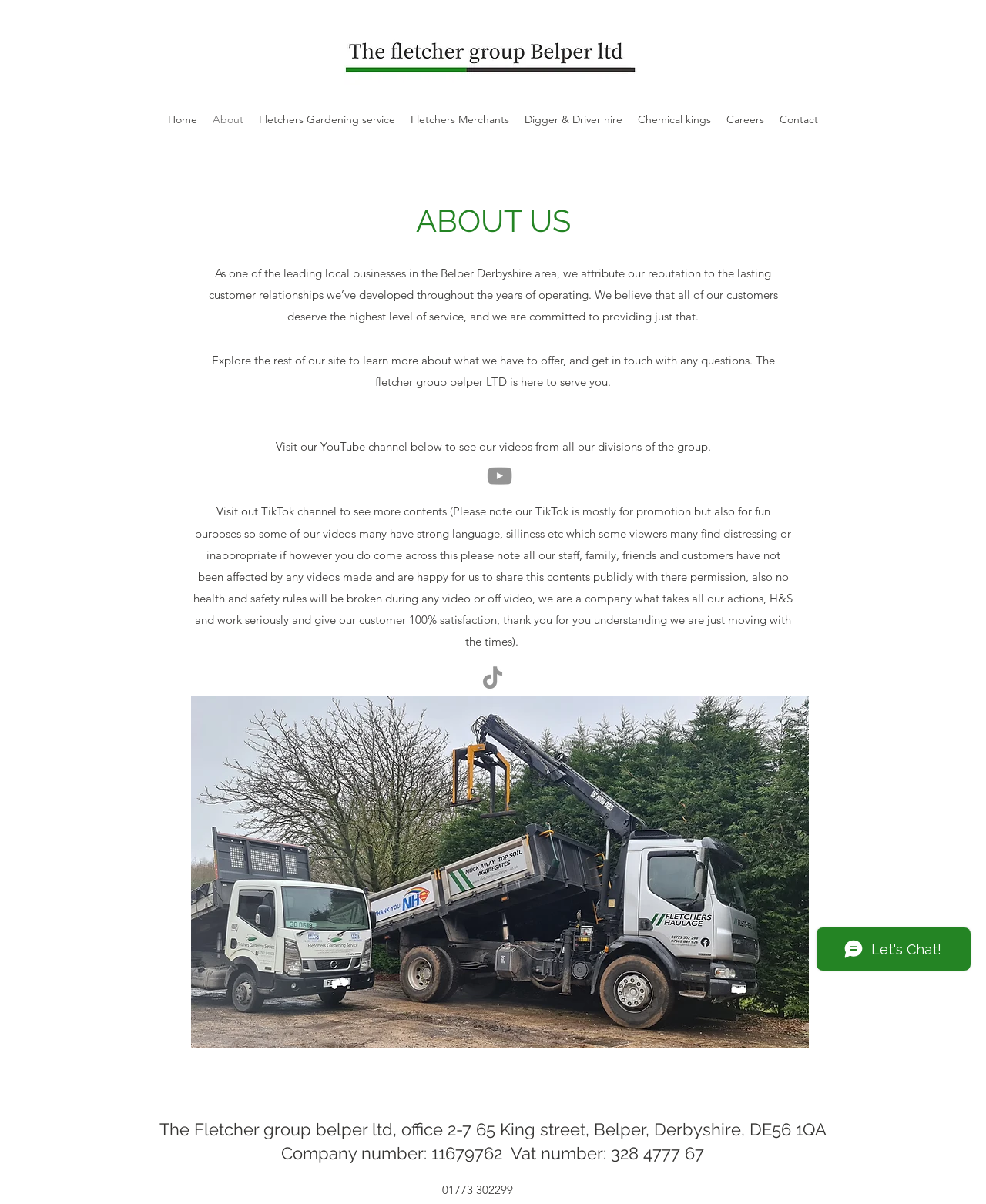Please identify the coordinates of the bounding box for the clickable region that will accomplish this instruction: "Visit the YouTube channel".

[0.491, 0.383, 0.522, 0.408]